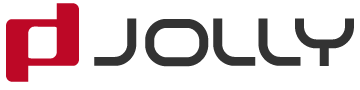Please reply with a single word or brief phrase to the question: 
Where may the logo be used?

Company website and promotional materials